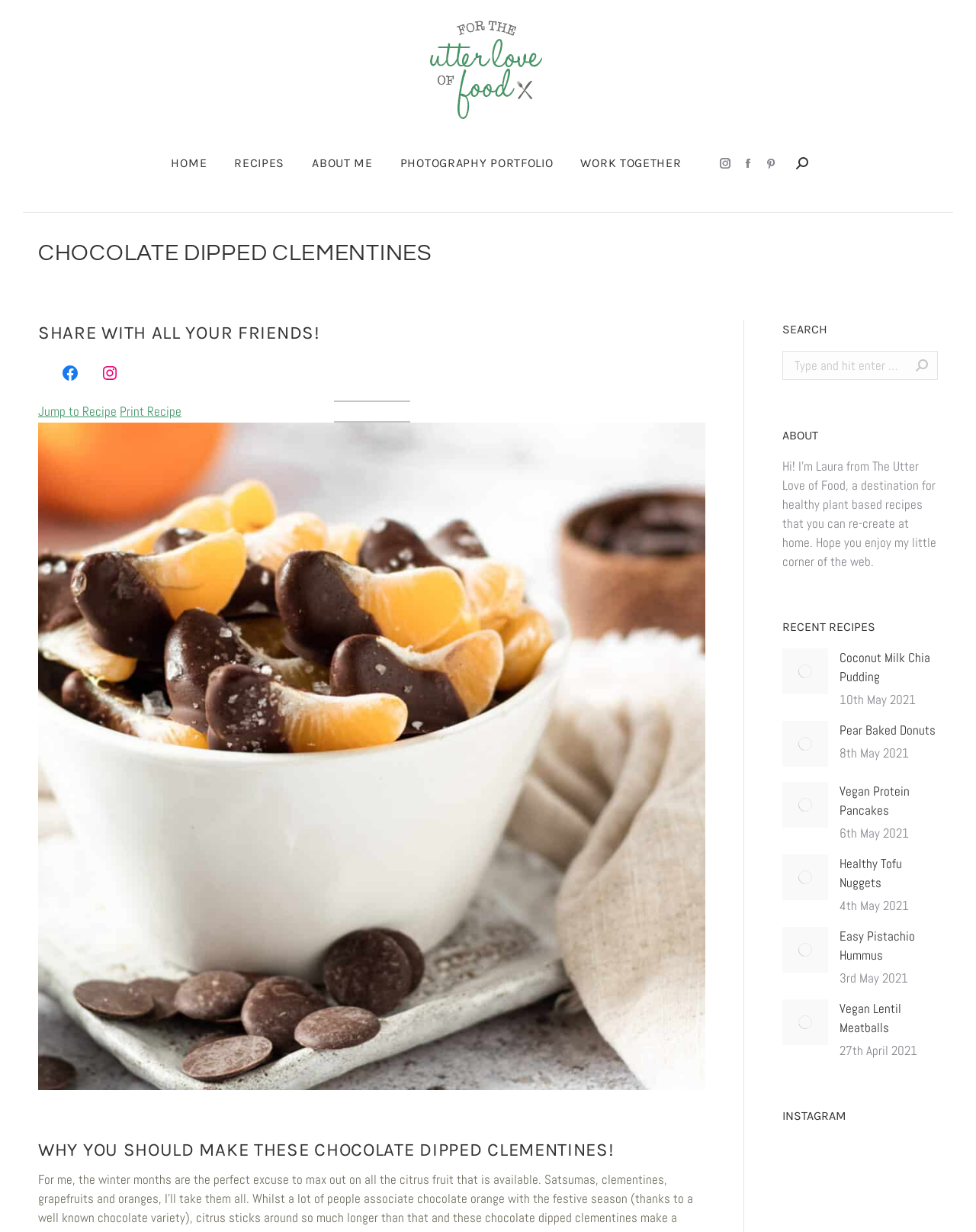What is the main topic of the webpage?
Refer to the image and offer an in-depth and detailed answer to the question.

Based on the webpage structure and content, the main topic of the webpage is 'Chocolate Dipped Clementines', which is a recipe for a healthy snack.